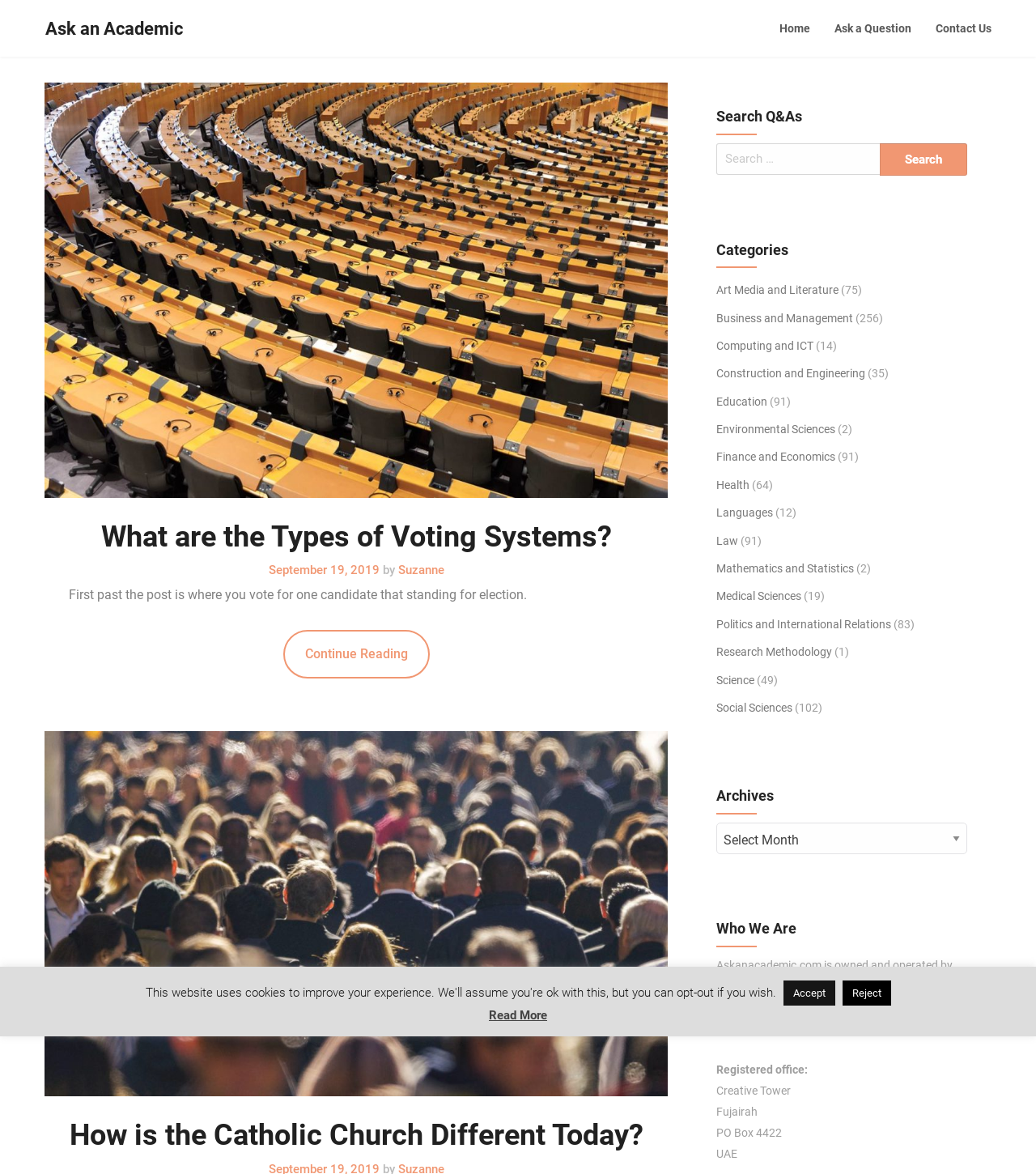Identify the bounding box coordinates of the region that needs to be clicked to carry out this instruction: "Search for questions and answers". Provide these coordinates as four float numbers ranging from 0 to 1, i.e., [left, top, right, bottom].

[0.691, 0.122, 0.934, 0.149]